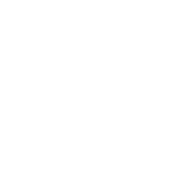Please provide a one-word or short phrase answer to the question:
What is the purpose of the image?

To connect potential clients